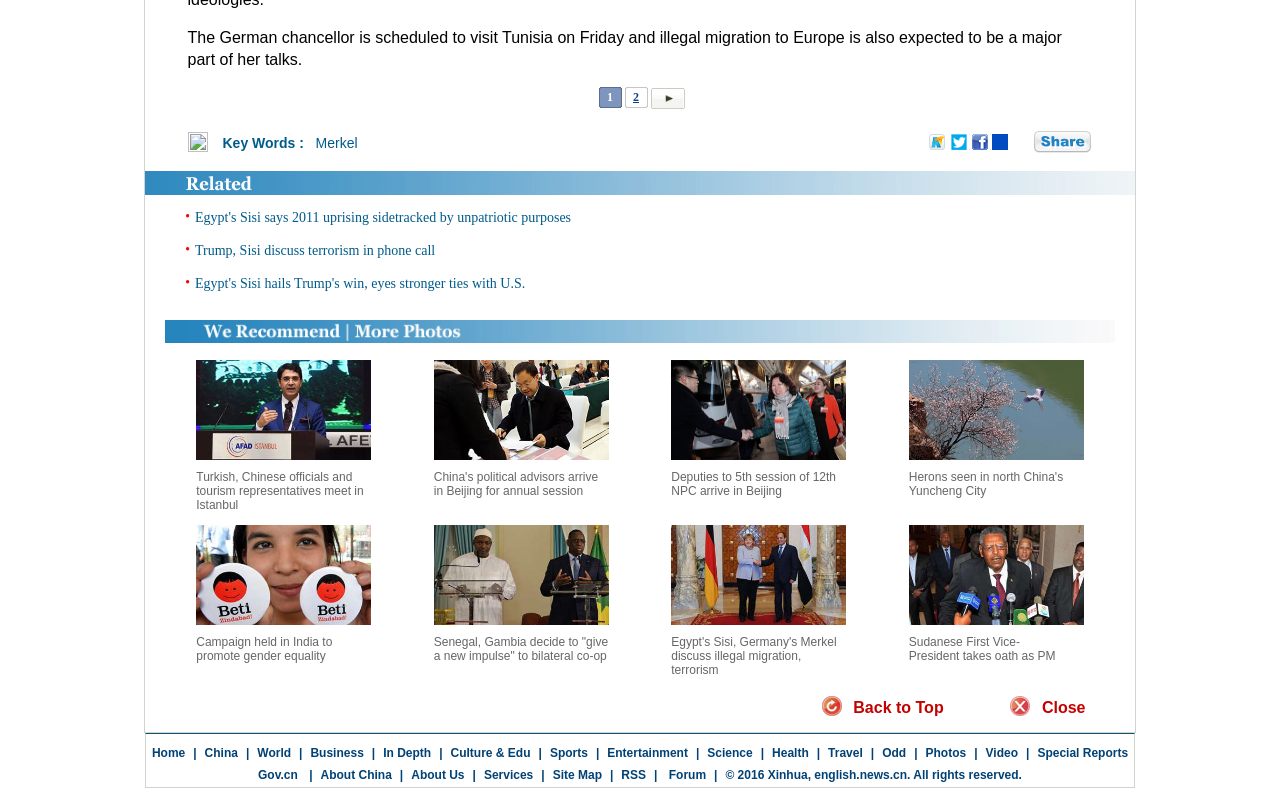Pinpoint the bounding box coordinates of the element to be clicked to execute the instruction: "Click the link 'Egypt's Sisi says 2011 uprising sidetracked by unpatriotic purposes'".

[0.152, 0.264, 0.446, 0.283]